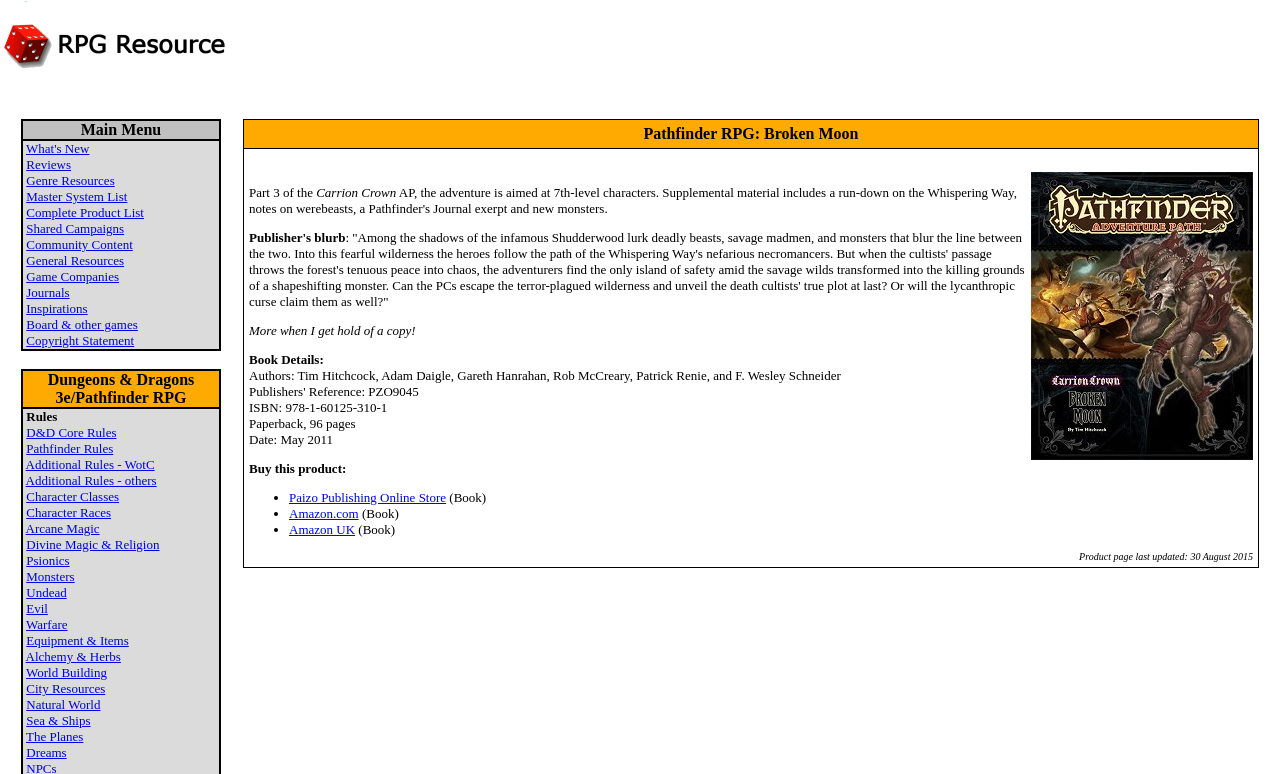Can you give a comprehensive explanation to the question given the content of the image?
What is the purpose of the link 'RPG Resource: Click here for home page'?

Based on the link text and its position at the top of the webpage, I infer that the link 'RPG Resource: Click here for home page' is intended to take the user to the home page of the RPG Resource website.